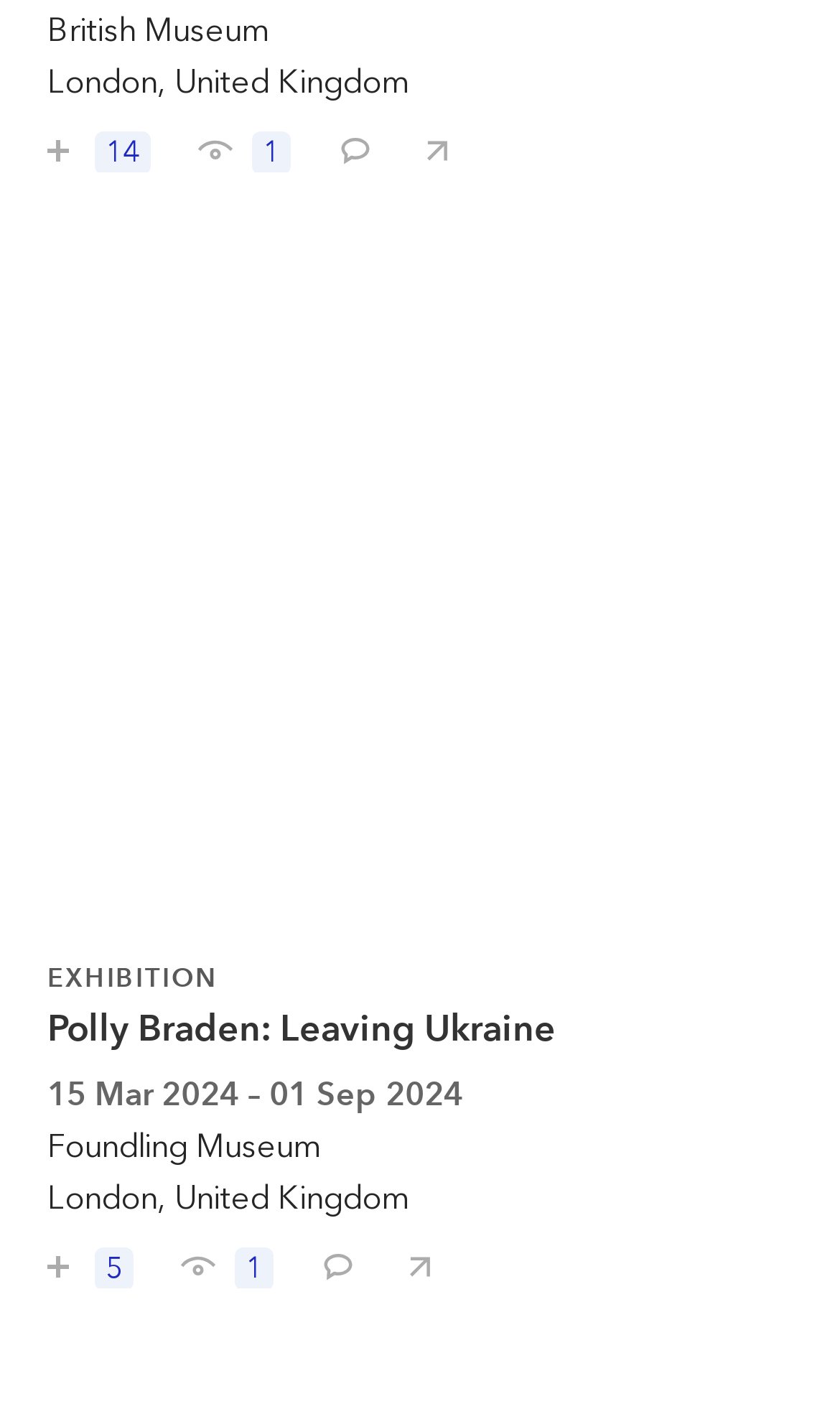Give a concise answer using only one word or phrase for this question:
How many exhibitions are listed?

2